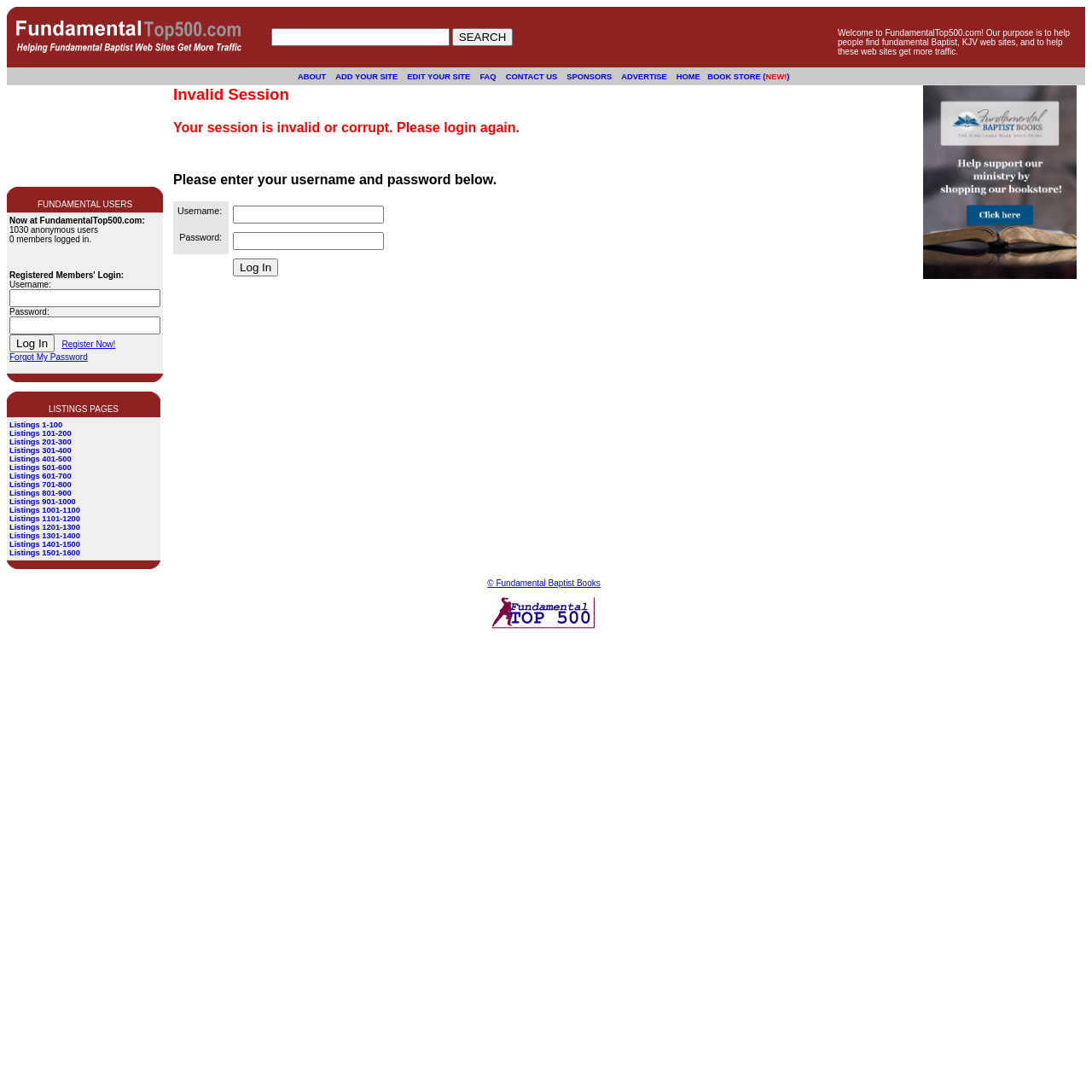Please determine the bounding box coordinates of the clickable area required to carry out the following instruction: "Log in as a registered member". The coordinates must be four float numbers between 0 and 1, represented as [left, top, right, bottom].

[0.009, 0.306, 0.05, 0.323]